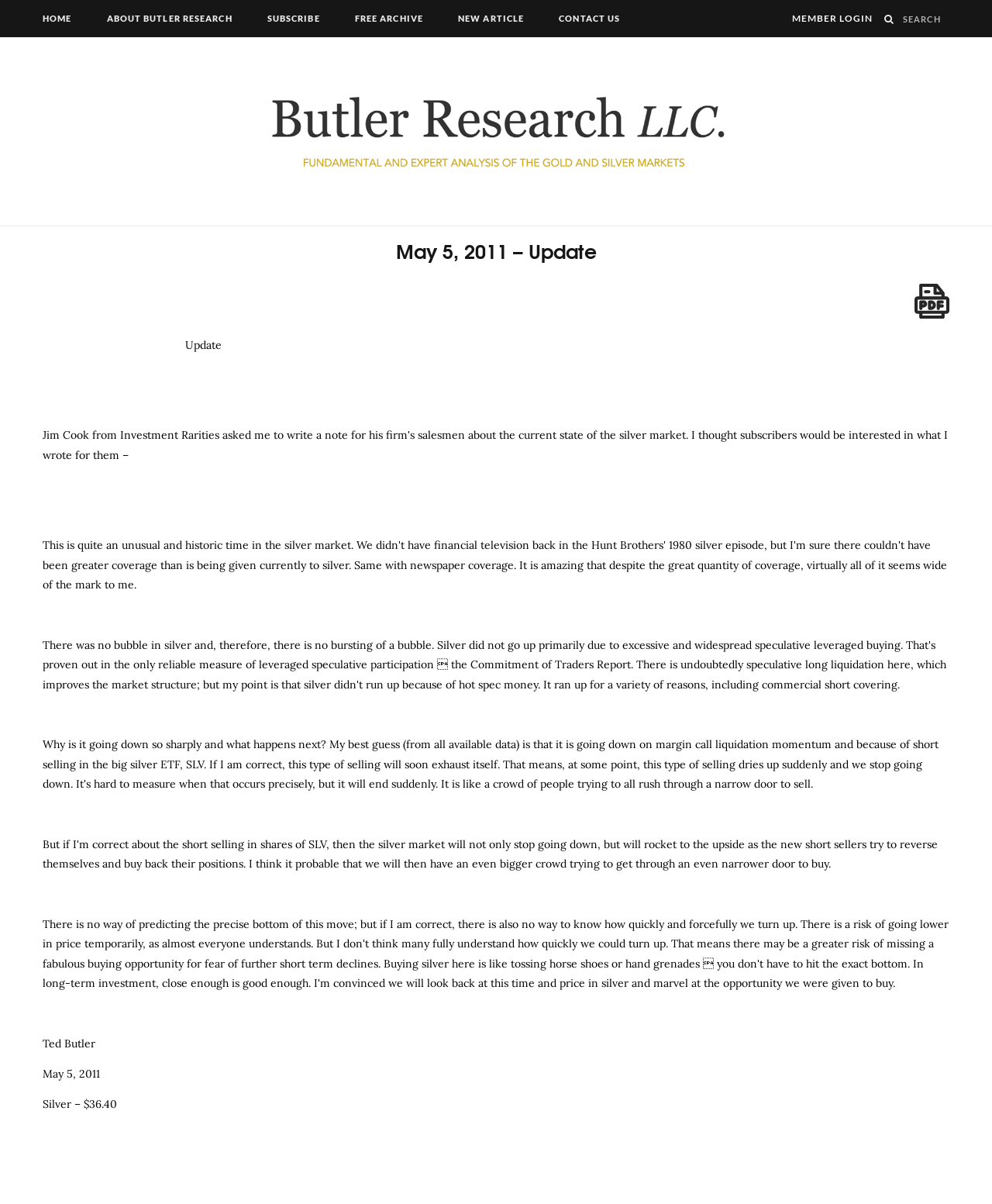Point out the bounding box coordinates of the section to click in order to follow this instruction: "Click HOME".

[0.027, 0.0, 0.089, 0.031]